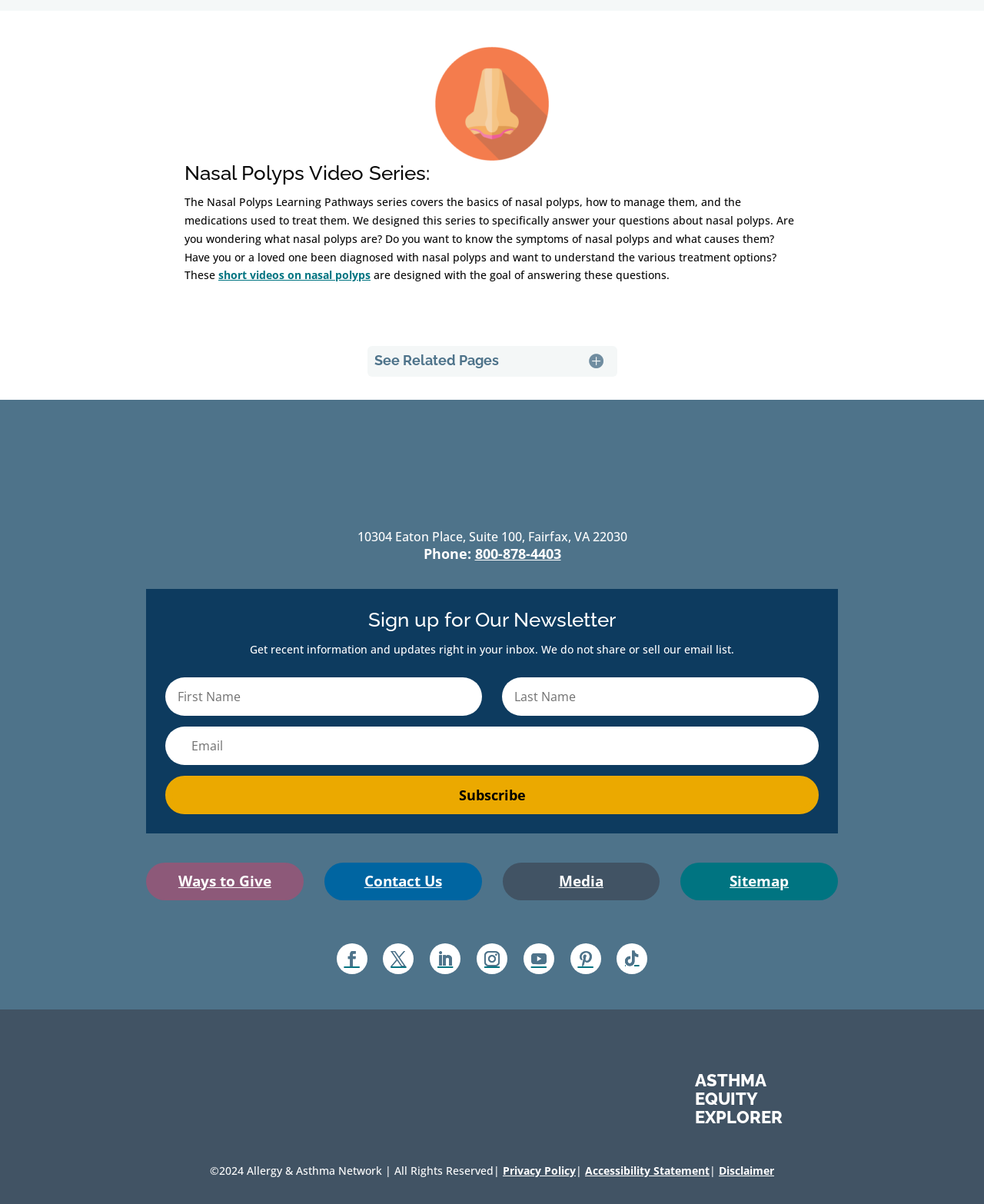Provide the bounding box coordinates for the area that should be clicked to complete the instruction: "Click the 'See Related Pages' link".

[0.373, 0.287, 0.627, 0.313]